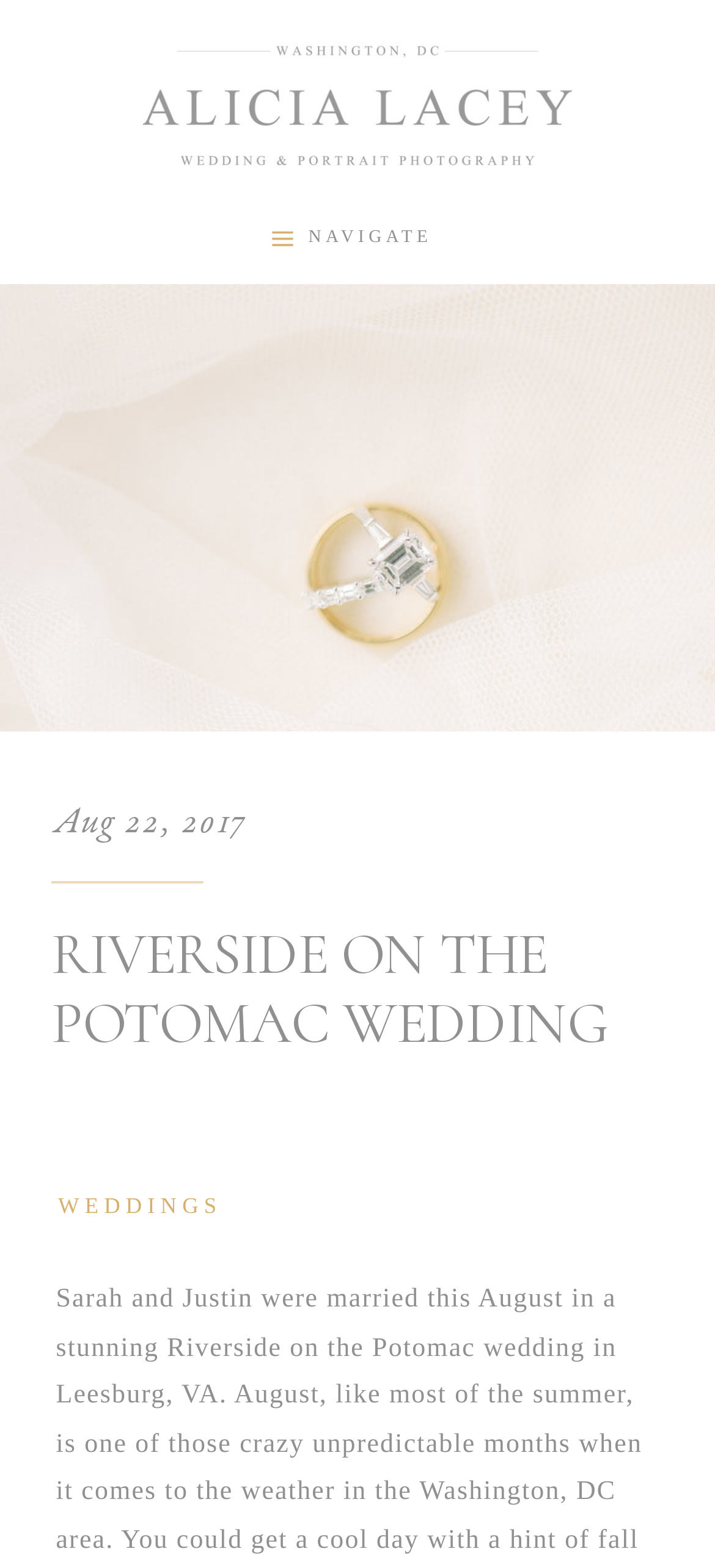Using the provided element description, identify the bounding box coordinates as (top-left x, top-left y, bottom-right x, bottom-right y). Ensure all values are between 0 and 1. Description: Primary Menu Primary Menu

None